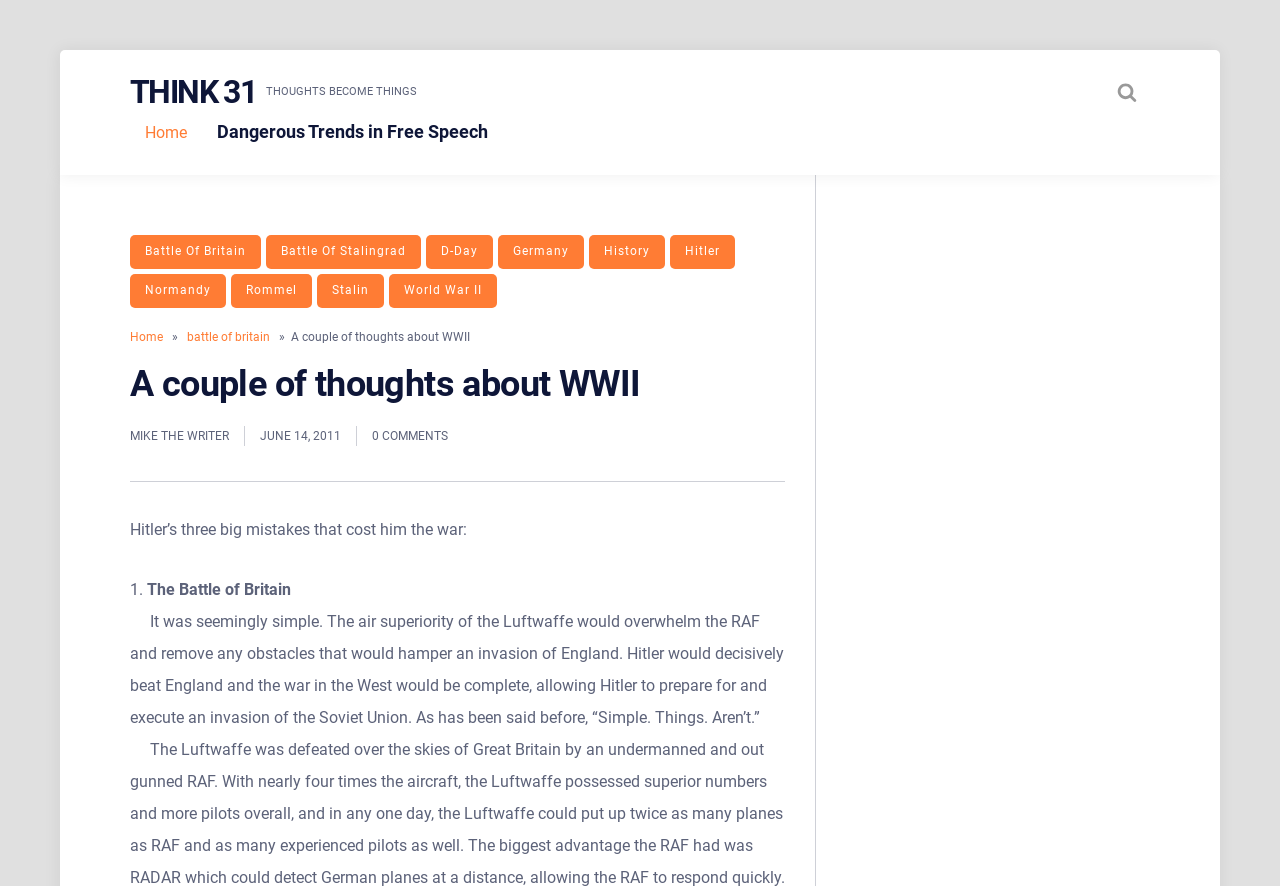Can you specify the bounding box coordinates of the area that needs to be clicked to fulfill the following instruction: "Read about the 'Battle Of Britain'"?

[0.102, 0.265, 0.204, 0.303]